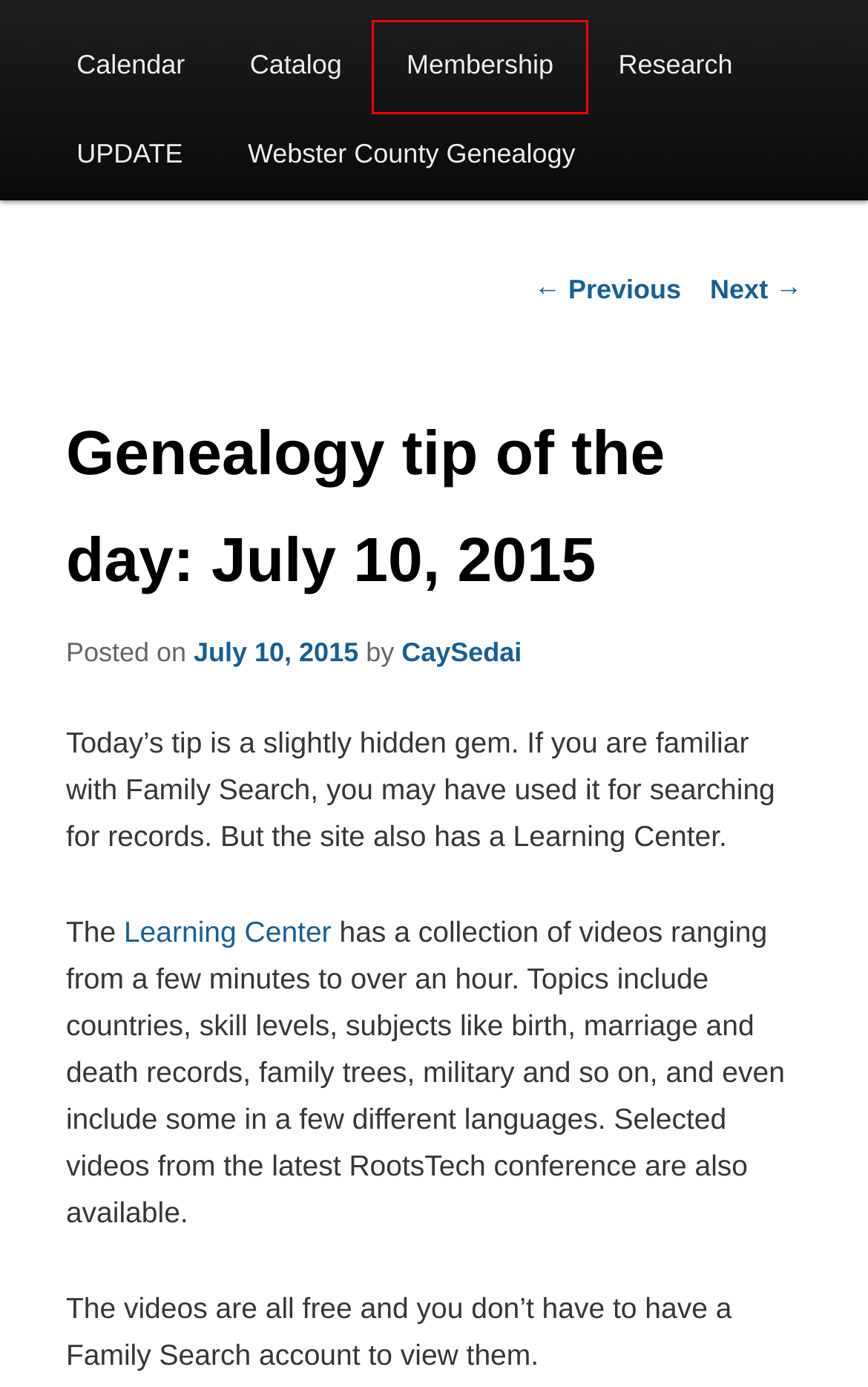You are provided with a screenshot of a webpage that has a red bounding box highlighting a UI element. Choose the most accurate webpage description that matches the new webpage after clicking the highlighted element. Here are your choices:
A. Webster County Genealogy | Webster County Genealogical Society
B. Genealogy tip of the day: July 11, 2015 | Webster County Genealogical Society
C. Calendar | Webster County Genealogical Society
D. CaySedai | Webster County Genealogical Society
E. Catalog | Webster County Genealogical Society
F. Membership | Webster County Genealogical Society
G. Research | Webster County Genealogical Society
H. Genealogy tip of the day: July 9, 2015 | Webster County Genealogical Society

F